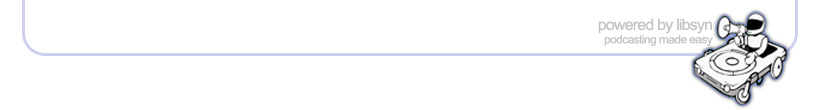Provide your answer to the question using just one word or phrase: What is the overall aesthetic of the footer design?

friendly and approachable